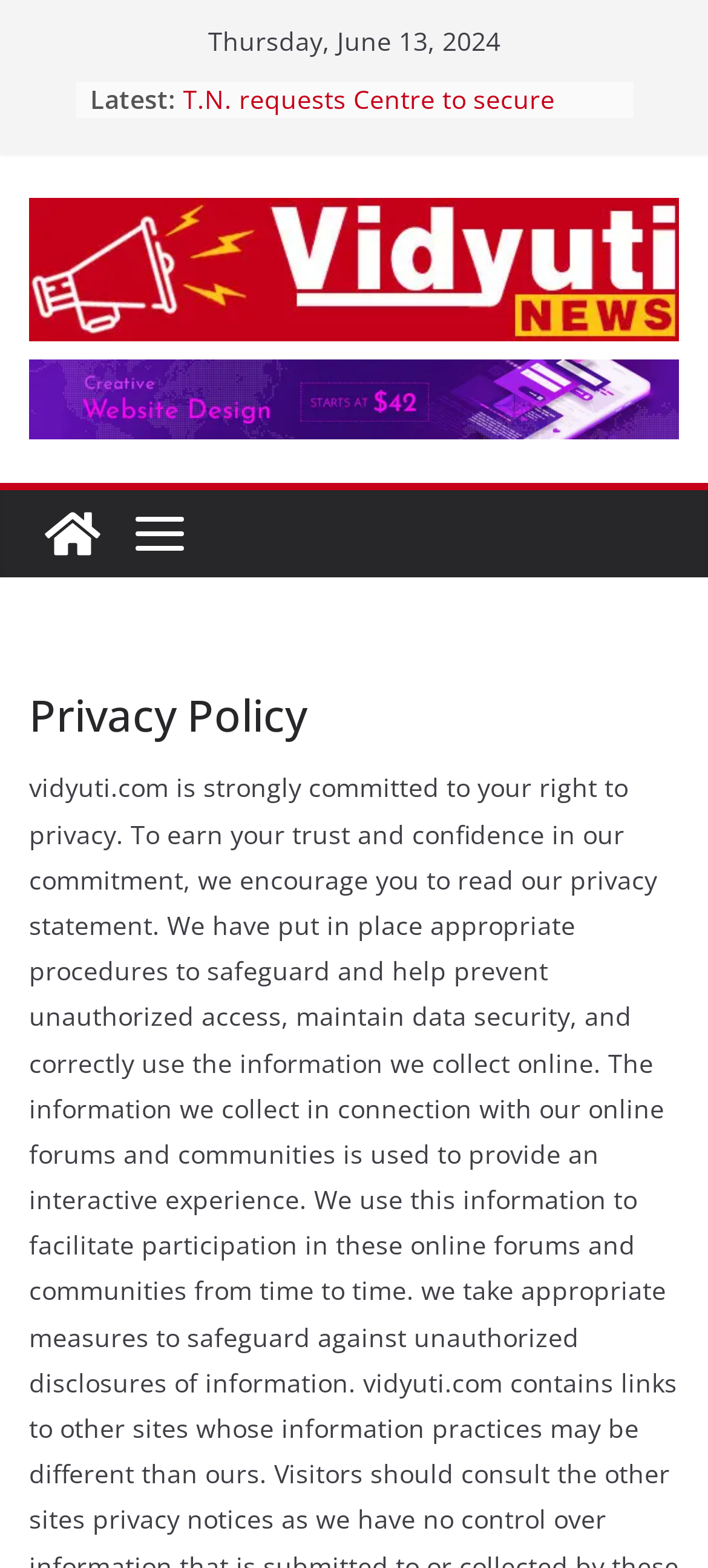How many links are in the list?
Refer to the screenshot and answer in one word or phrase.

5